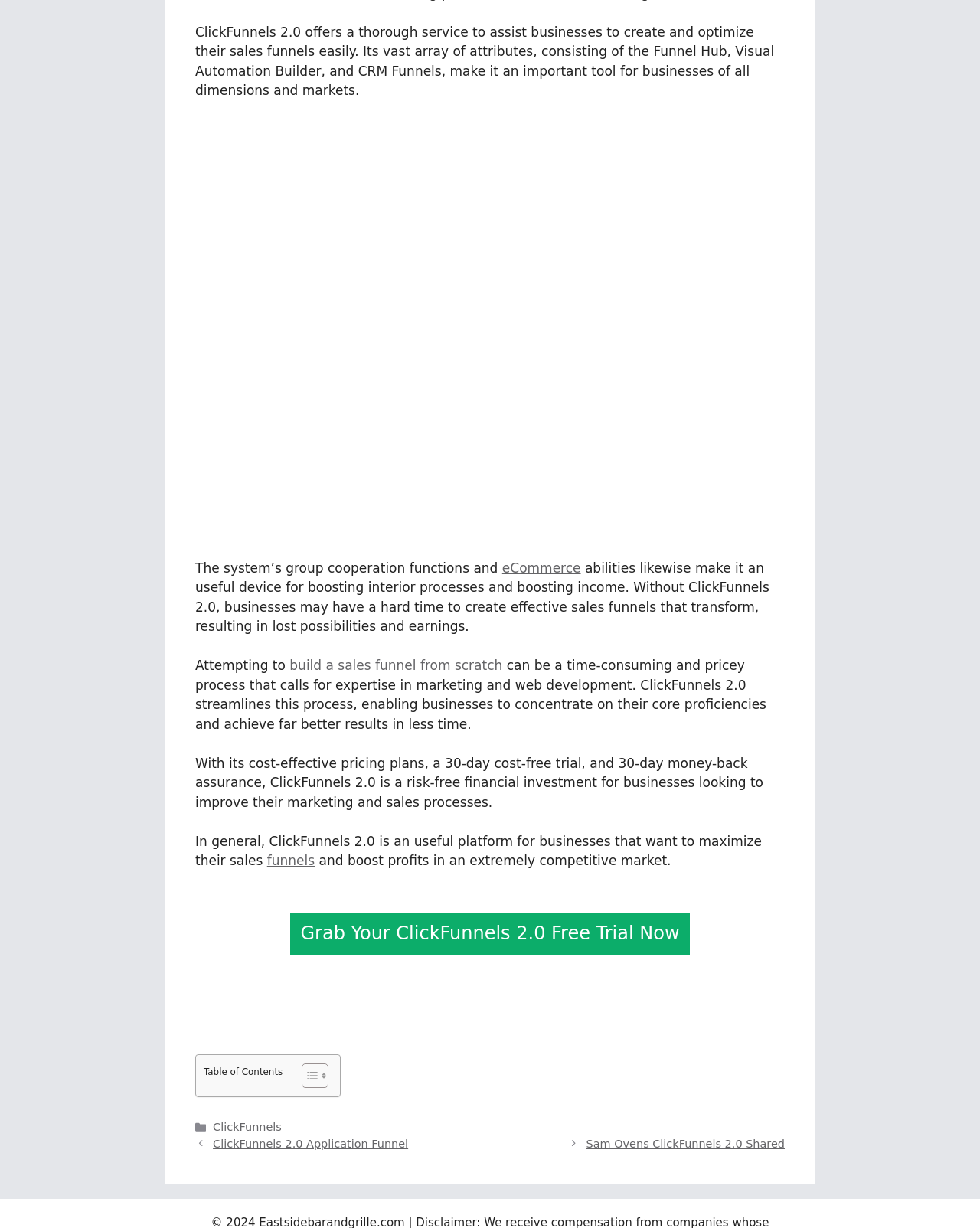Please reply to the following question with a single word or a short phrase:
What is ClickFunnels 2.0 used for?

boosting sales